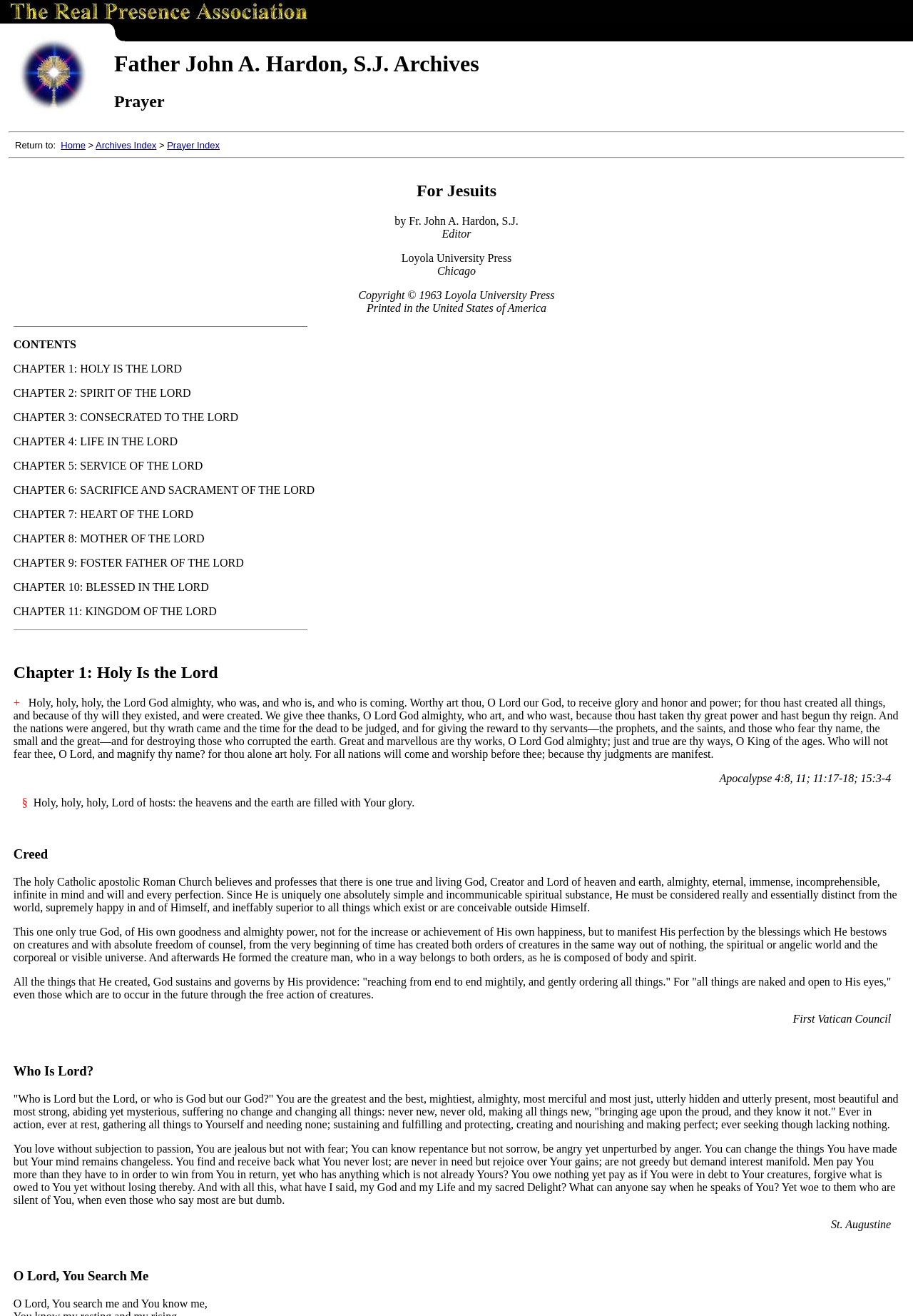Identify the title of the webpage and provide its text content.

Father John A. Hardon, S.J. Archives